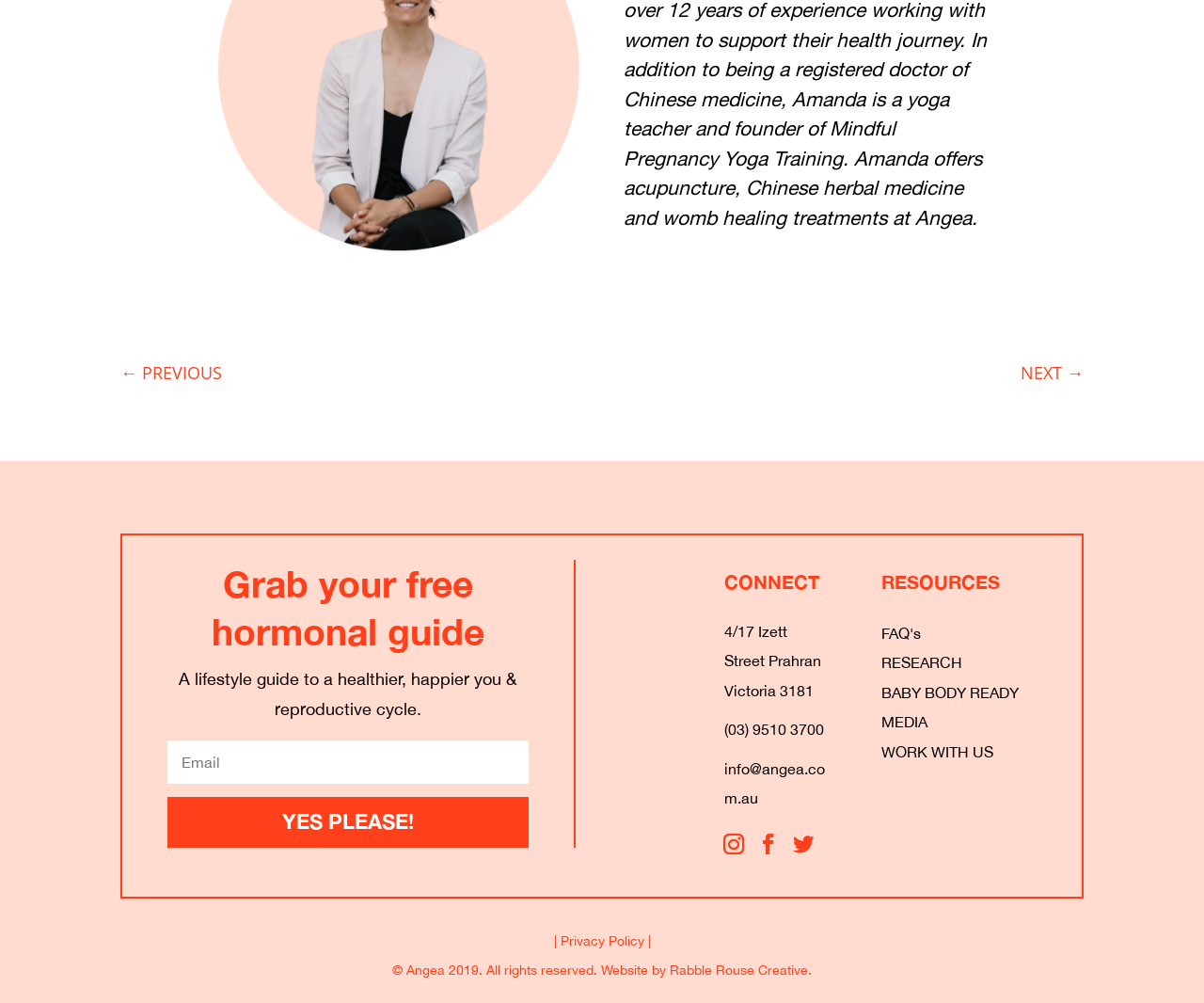What is the purpose of the free guide?
Deliver a detailed and extensive answer to the question.

The purpose of the free guide can be inferred from the heading 'Grab your free hormonal guide' and the static text 'A lifestyle guide to a healthier, happier you & reproductive cycle.' which suggests that the guide is related to a healthier and happier lifestyle.